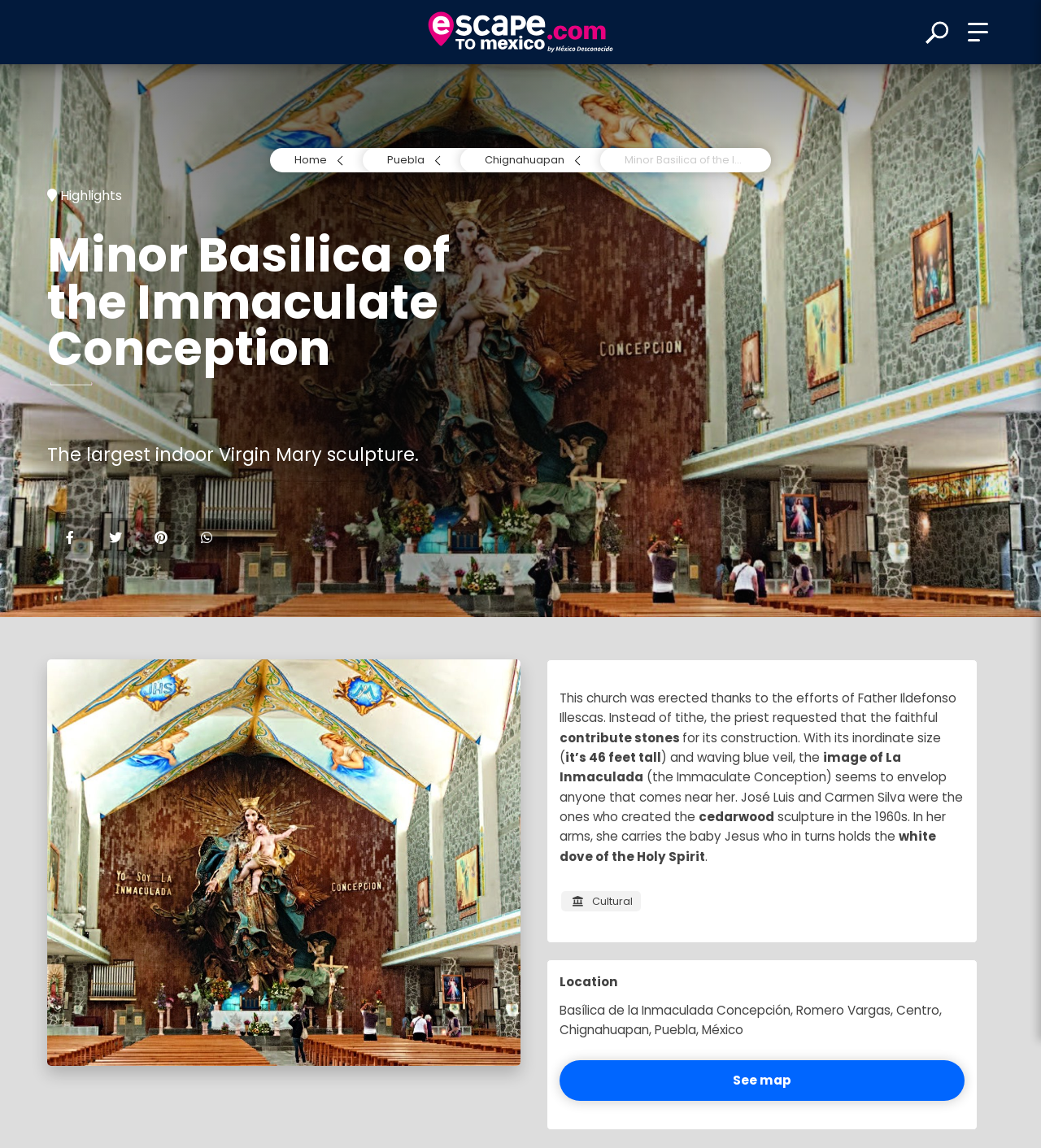Please identify the bounding box coordinates of the element I need to click to follow this instruction: "Register here".

[0.347, 0.585, 0.653, 0.622]